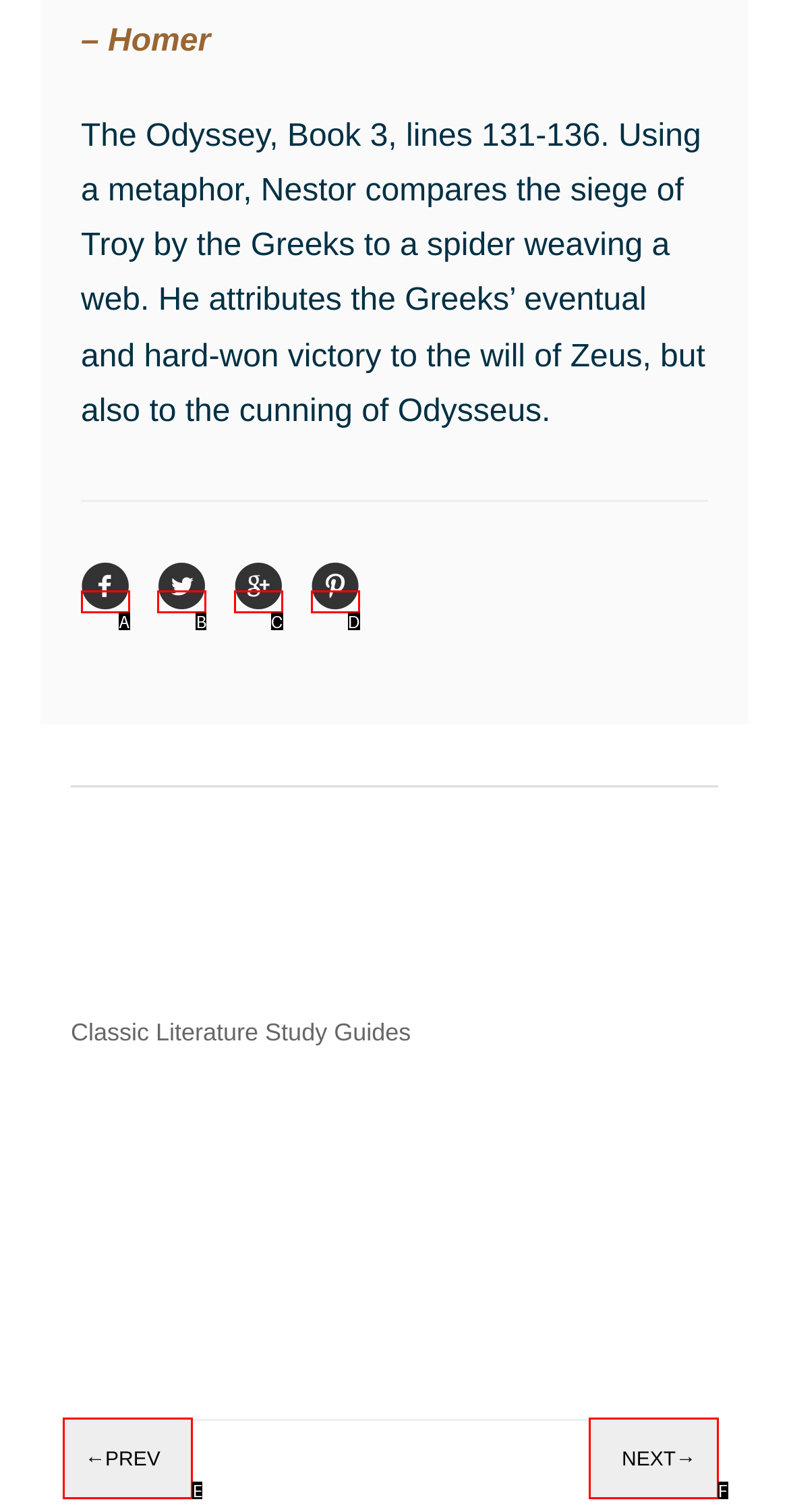Identify the HTML element that corresponds to the description: Process
Provide the letter of the matching option from the given choices directly.

None